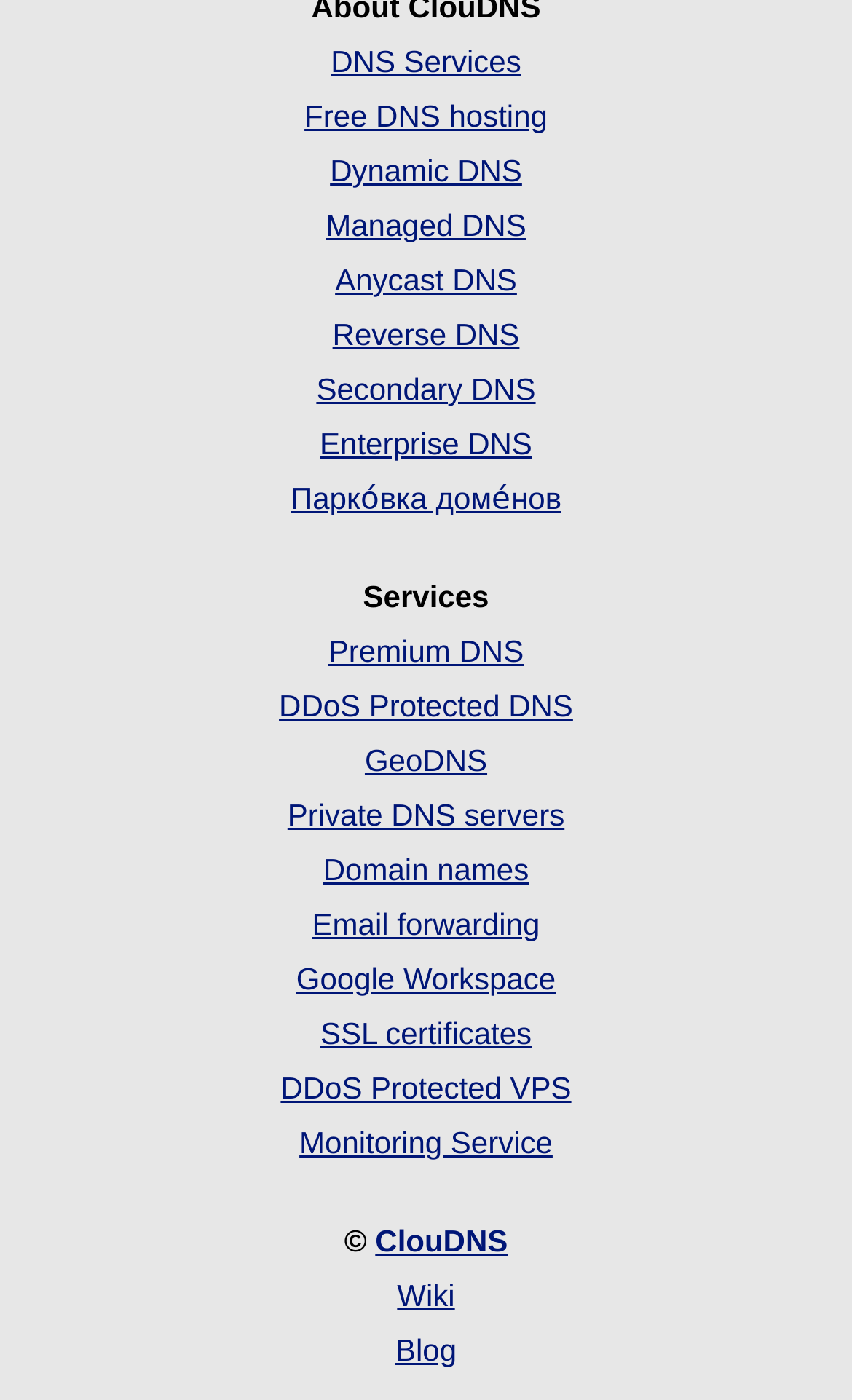Give a concise answer using one word or a phrase to the following question:
How many links are there in the services section?

17